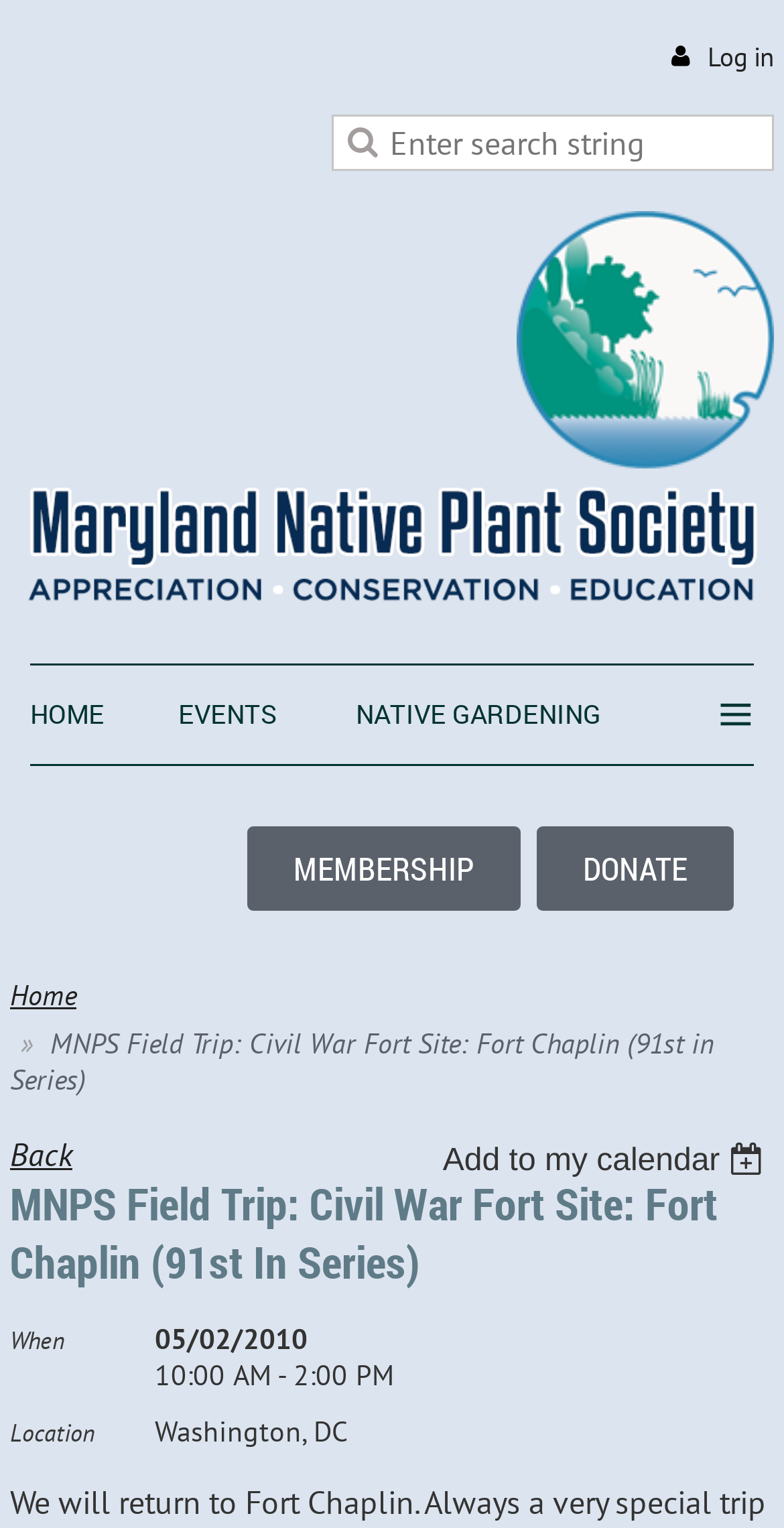What is the time of the field trip?
Please use the visual content to give a single word or phrase answer.

10:00 AM - 2:00 PM